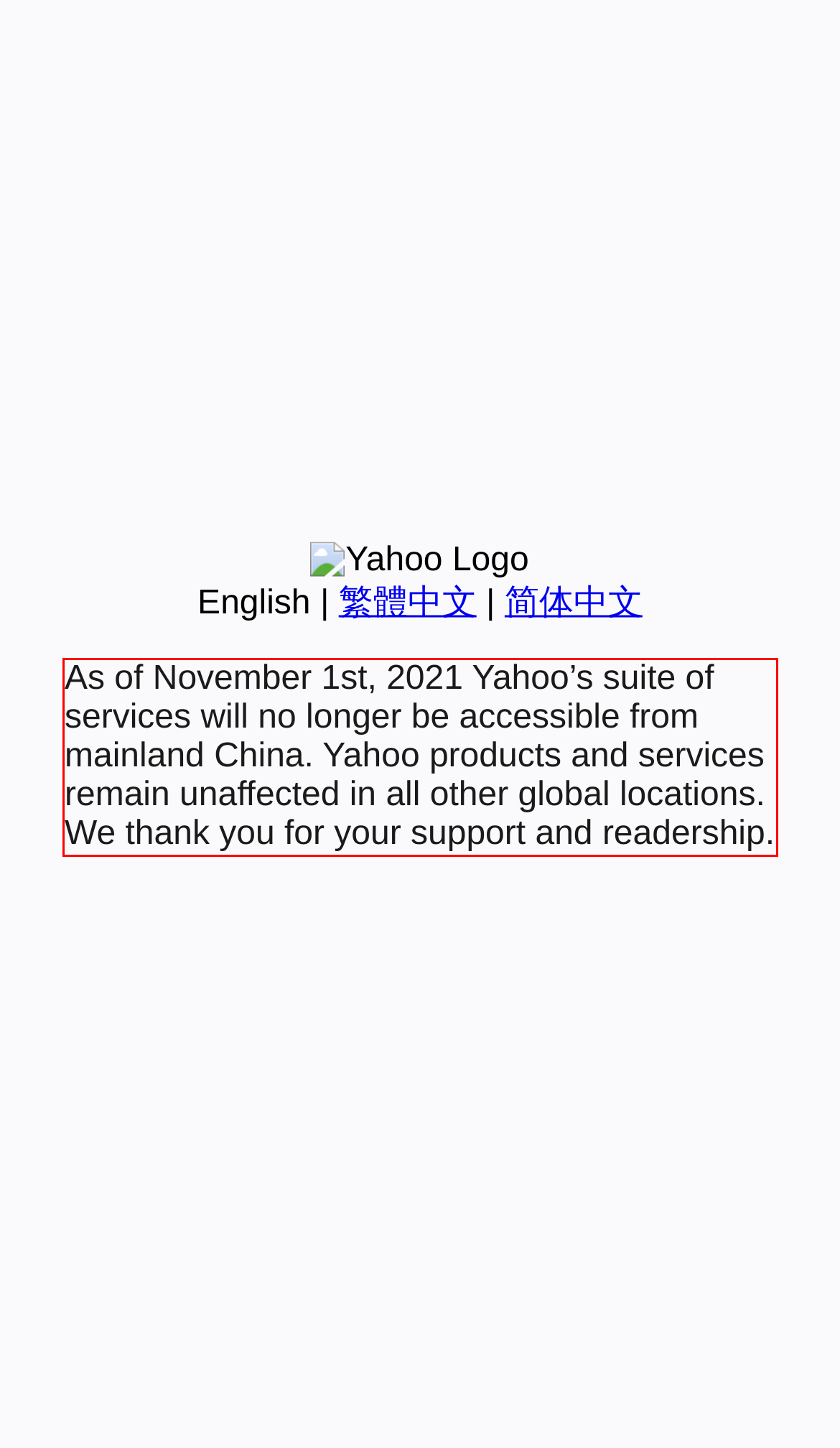Identify and transcribe the text content enclosed by the red bounding box in the given screenshot.

As of November 1st, 2021 Yahoo’s suite of services will no longer be accessible from mainland China. Yahoo products and services remain unaffected in all other global locations. We thank you for your support and readership.